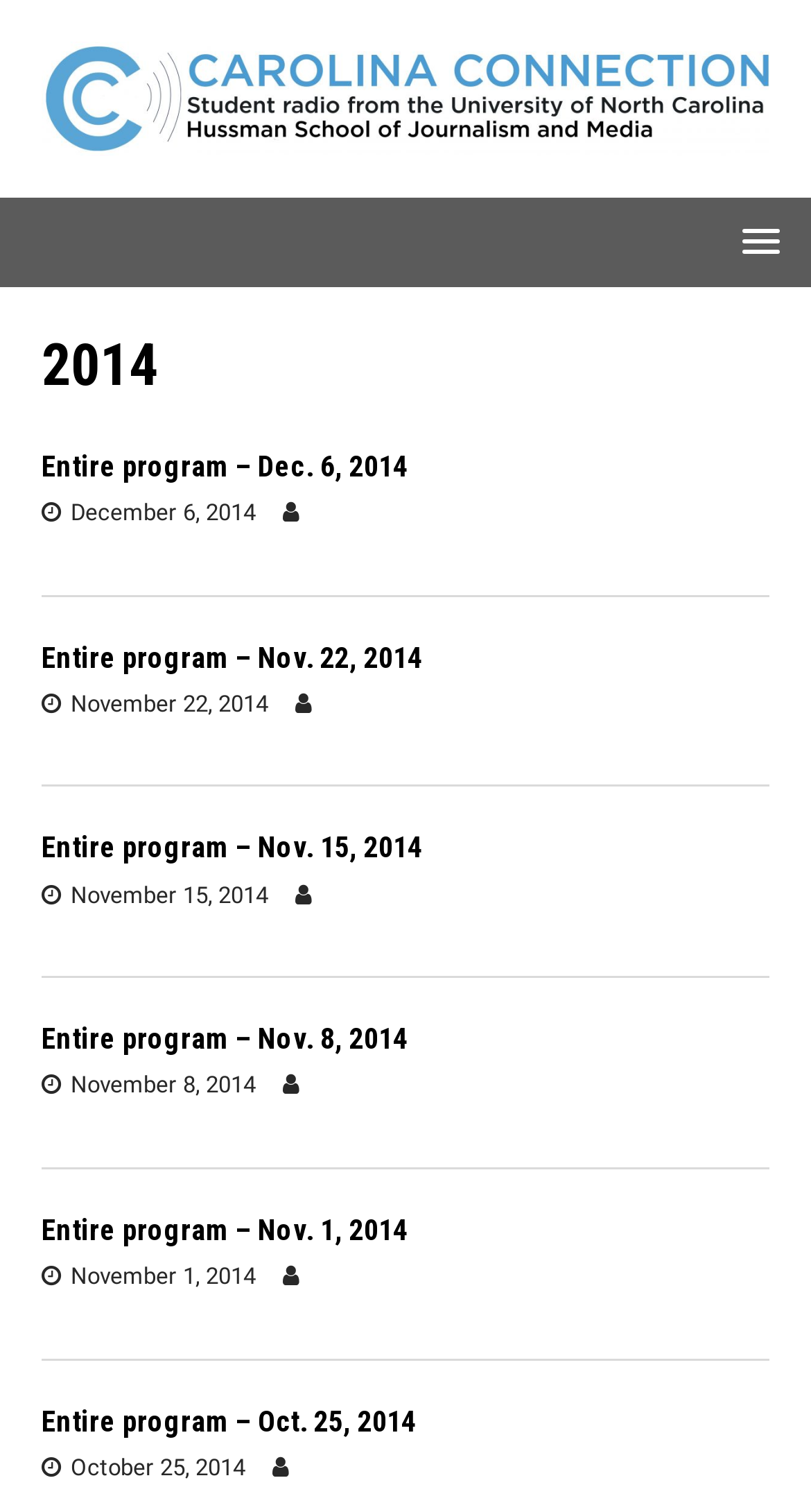Please find the bounding box coordinates of the element's region to be clicked to carry out this instruction: "Open the menu".

[0.872, 0.138, 0.987, 0.181]